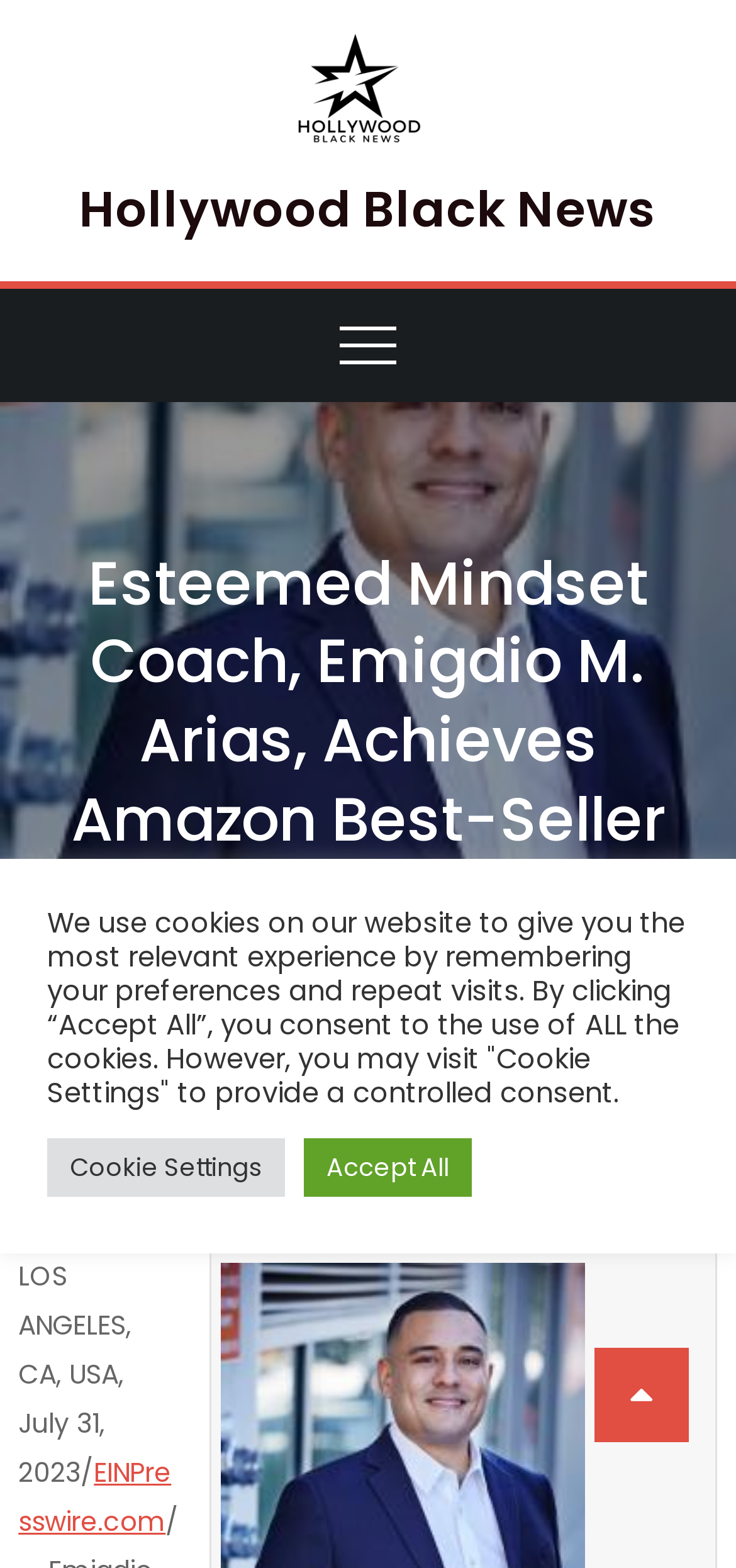Provide the bounding box coordinates for the UI element described in this sentence: "EINPresswire.com". The coordinates should be four float values between 0 and 1, i.e., [left, top, right, bottom].

[0.025, 0.927, 0.233, 0.982]